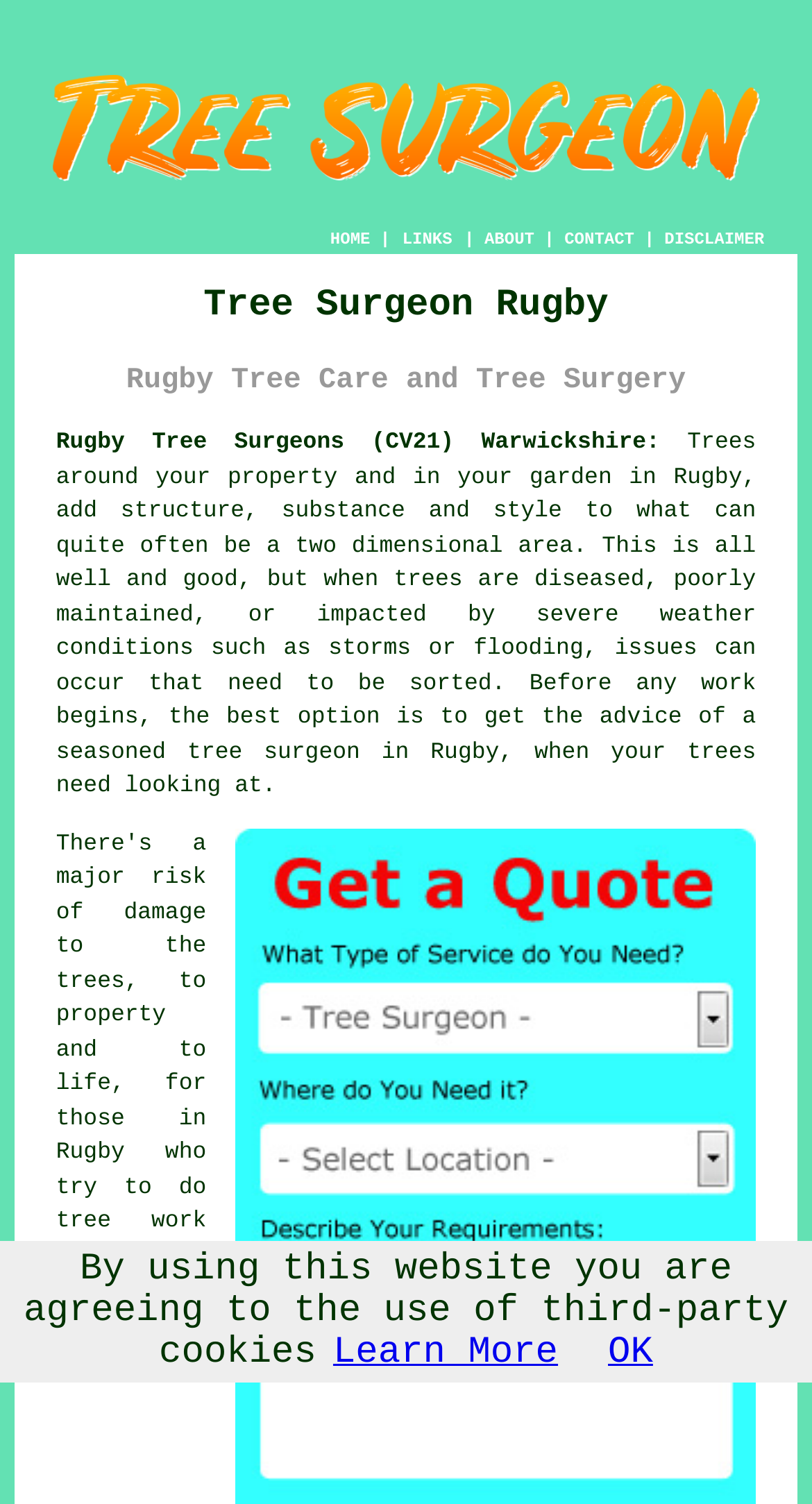Articulate a complete and detailed caption of the webpage elements.

The webpage is about a tree surgeon service in Rugby, Warwickshire. At the top left, there is a logo image of a tree surgeon. Below the logo, there is a navigation menu with five links: "HOME", "ABOUT", "CONTACT", and "DISCLAIMER", separated by vertical lines. 

The main content of the webpage is divided into two sections. The first section has two headings, "Tree Surgeon Rugby" and "Rugby Tree Care and Tree Surgery", which are centered at the top of the page. Below the headings, there is a paragraph of text that describes the importance of tree maintenance and the need for a professional tree surgeon in Rugby. The text mentions that trees can add structure and style to a property, but they can also cause issues if they are diseased or poorly maintained. The paragraph also includes a link to "tree surgeon" in Rugby.

The second section, located at the bottom of the page, contains a notice about the use of third-party cookies on the website. There are two links, "Learn More" and "OK", which allow users to learn more about the cookies or agree to their use.